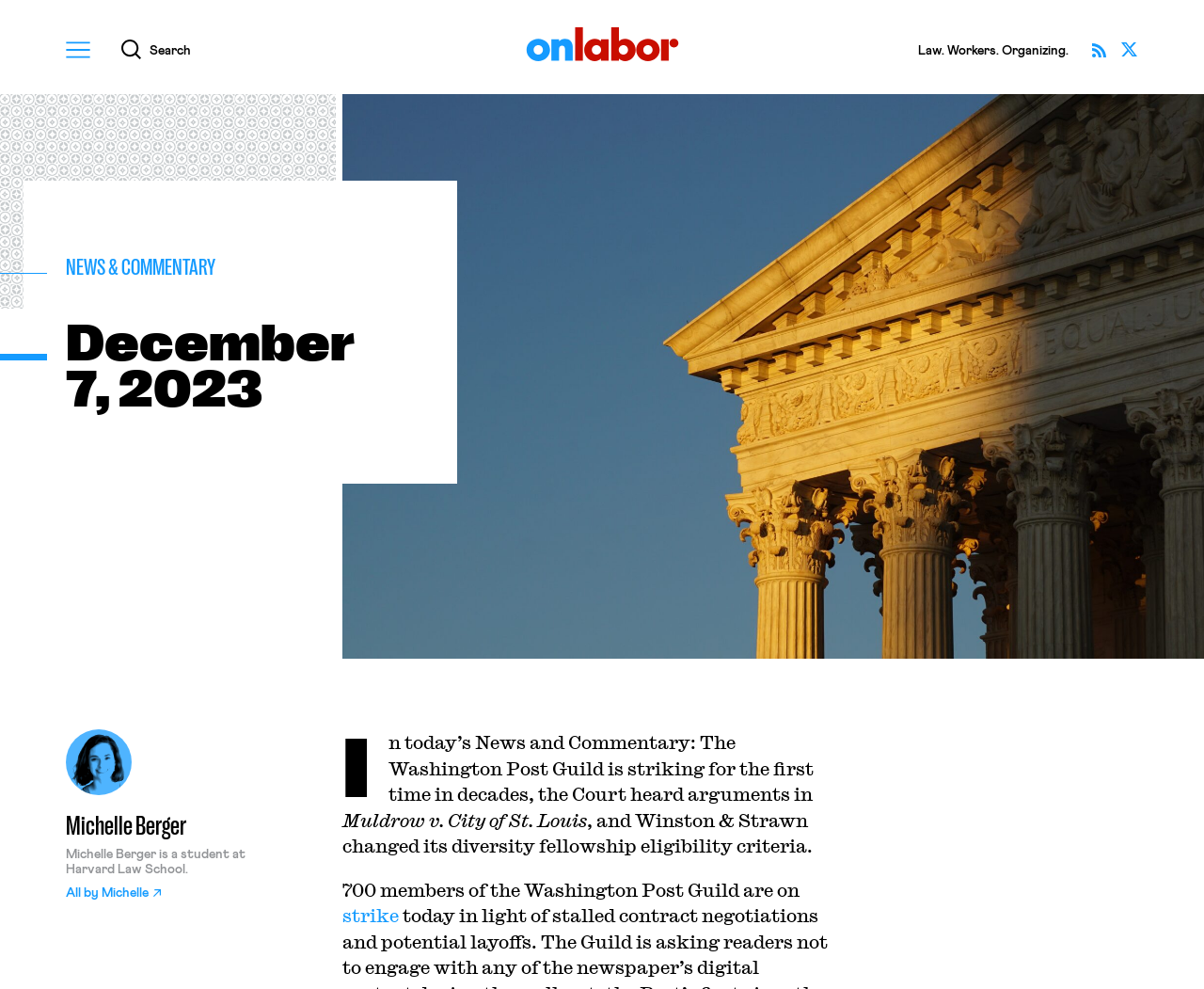Find the bounding box coordinates for the area that must be clicked to perform this action: "Learn more about the Washington Post Guild strike".

[0.284, 0.915, 0.323, 0.937]